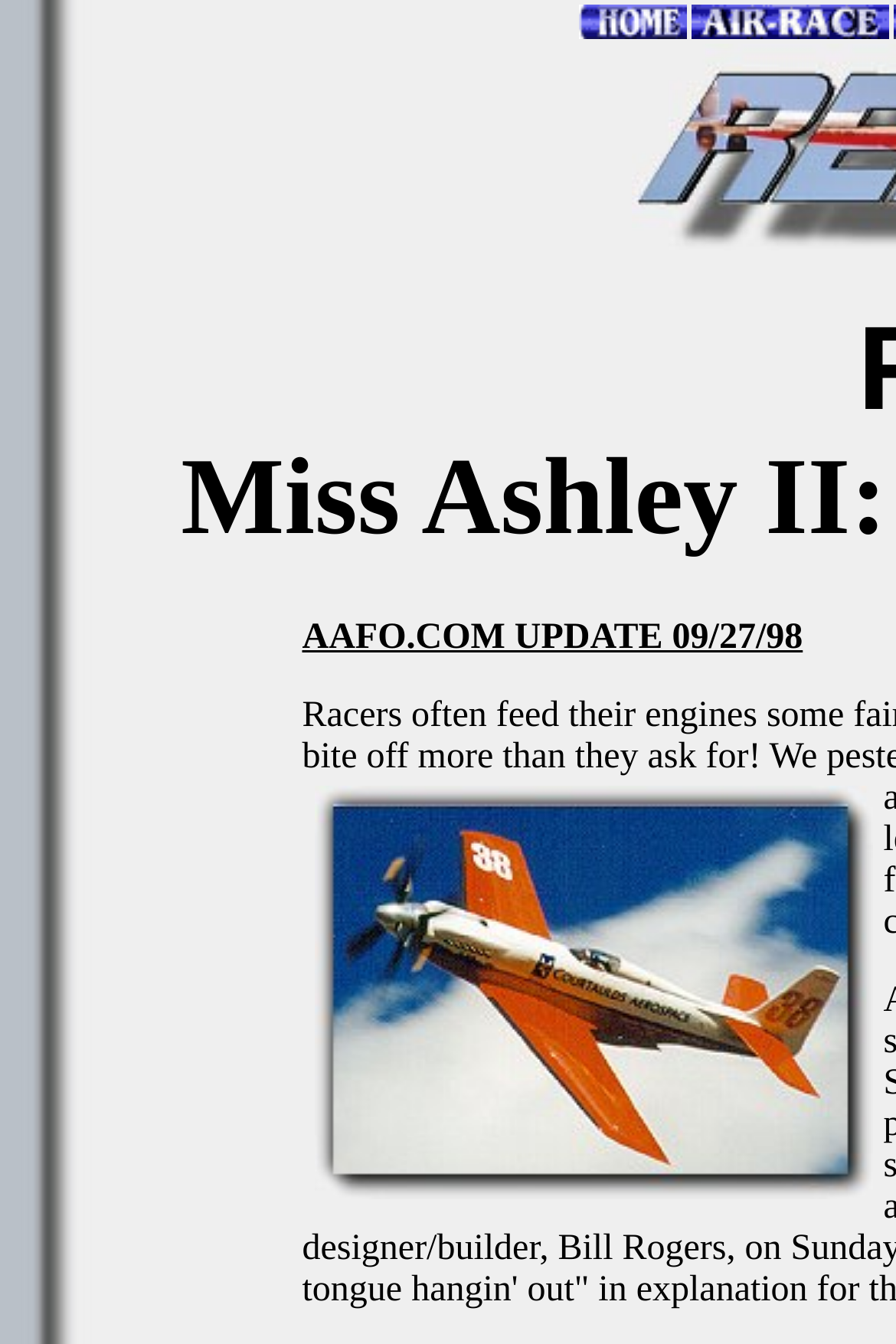What is the layout of the webpage?
Look at the image and respond with a one-word or short phrase answer.

Table layout